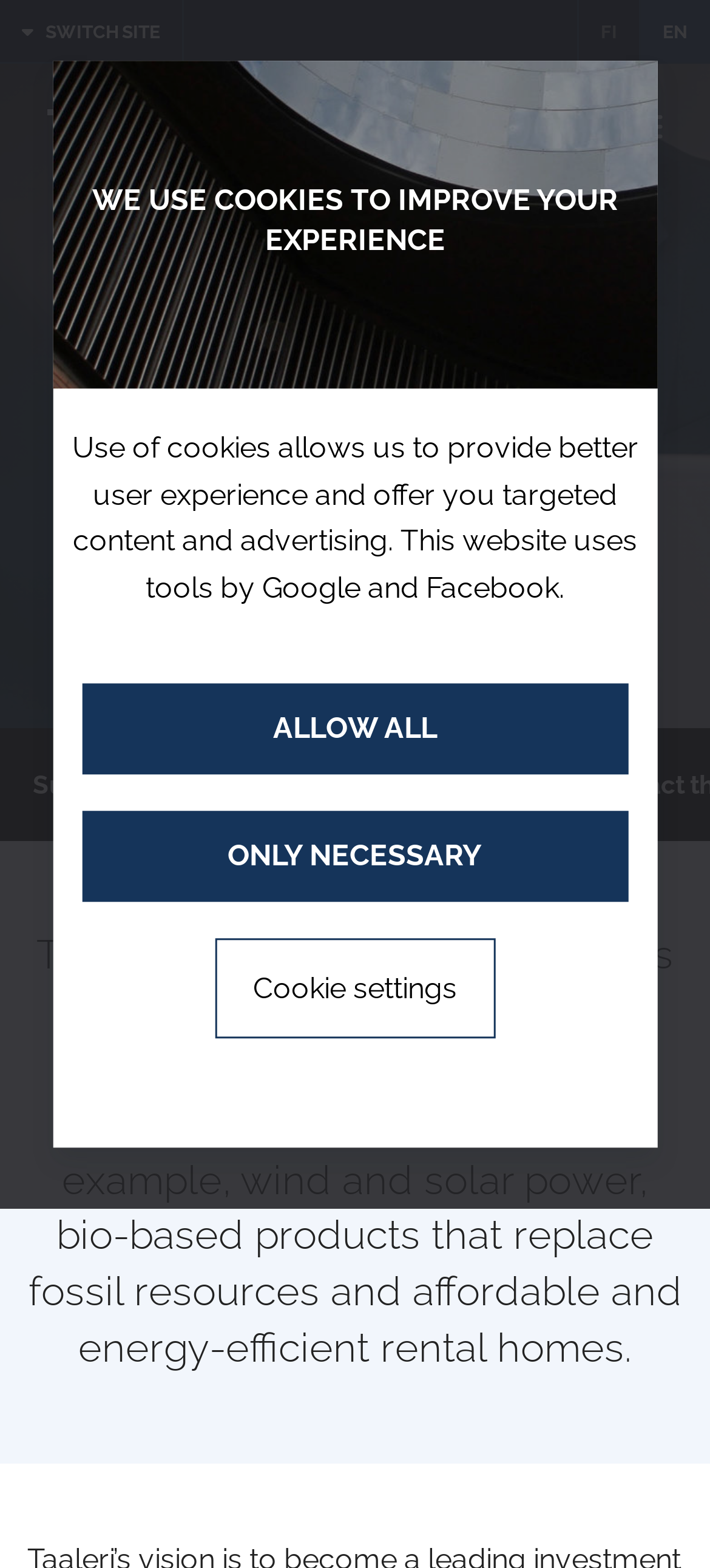Specify the bounding box coordinates of the region I need to click to perform the following instruction: "Learn about Sustainability". The coordinates must be four float numbers in the range of 0 to 1, i.e., [left, top, right, bottom].

[0.698, 0.404, 0.87, 0.419]